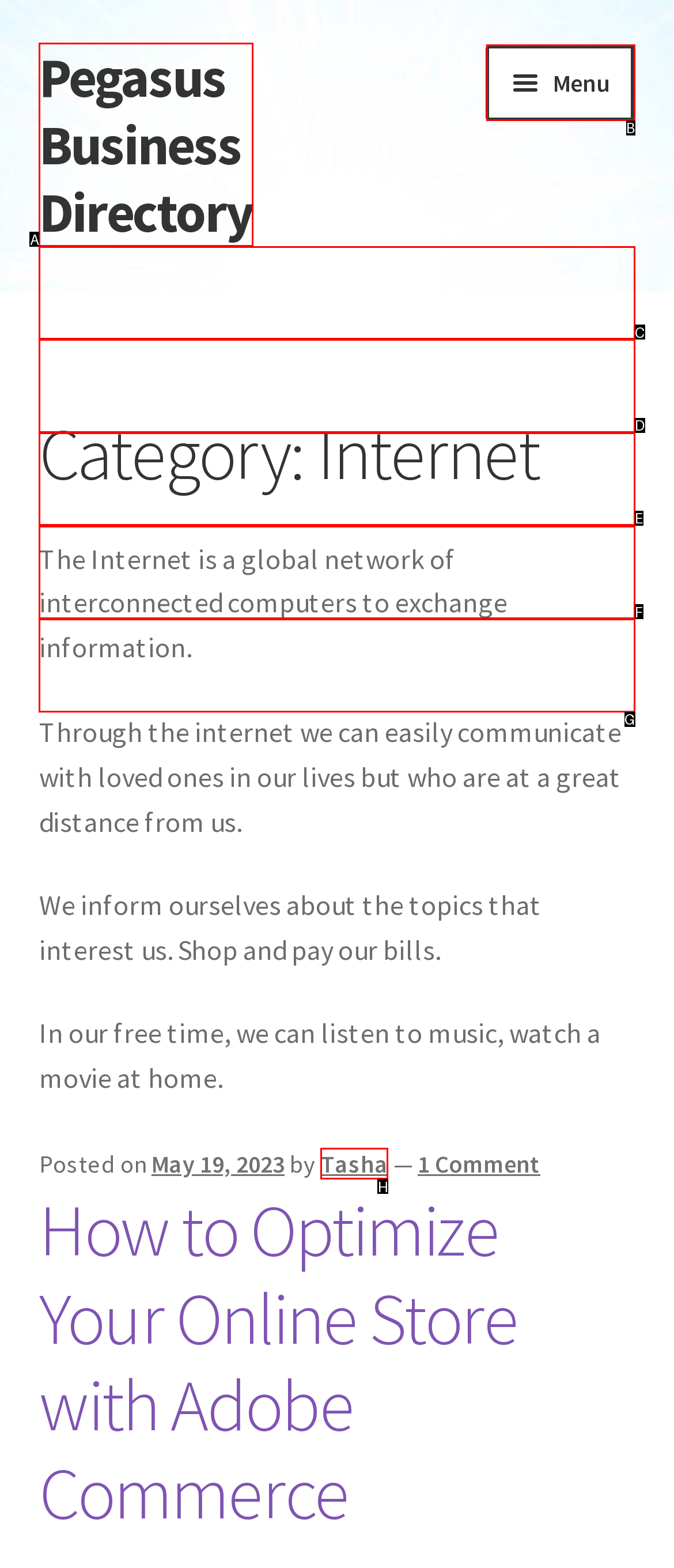Identify which HTML element should be clicked to fulfill this instruction: view daily digest Reply with the correct option's letter.

E